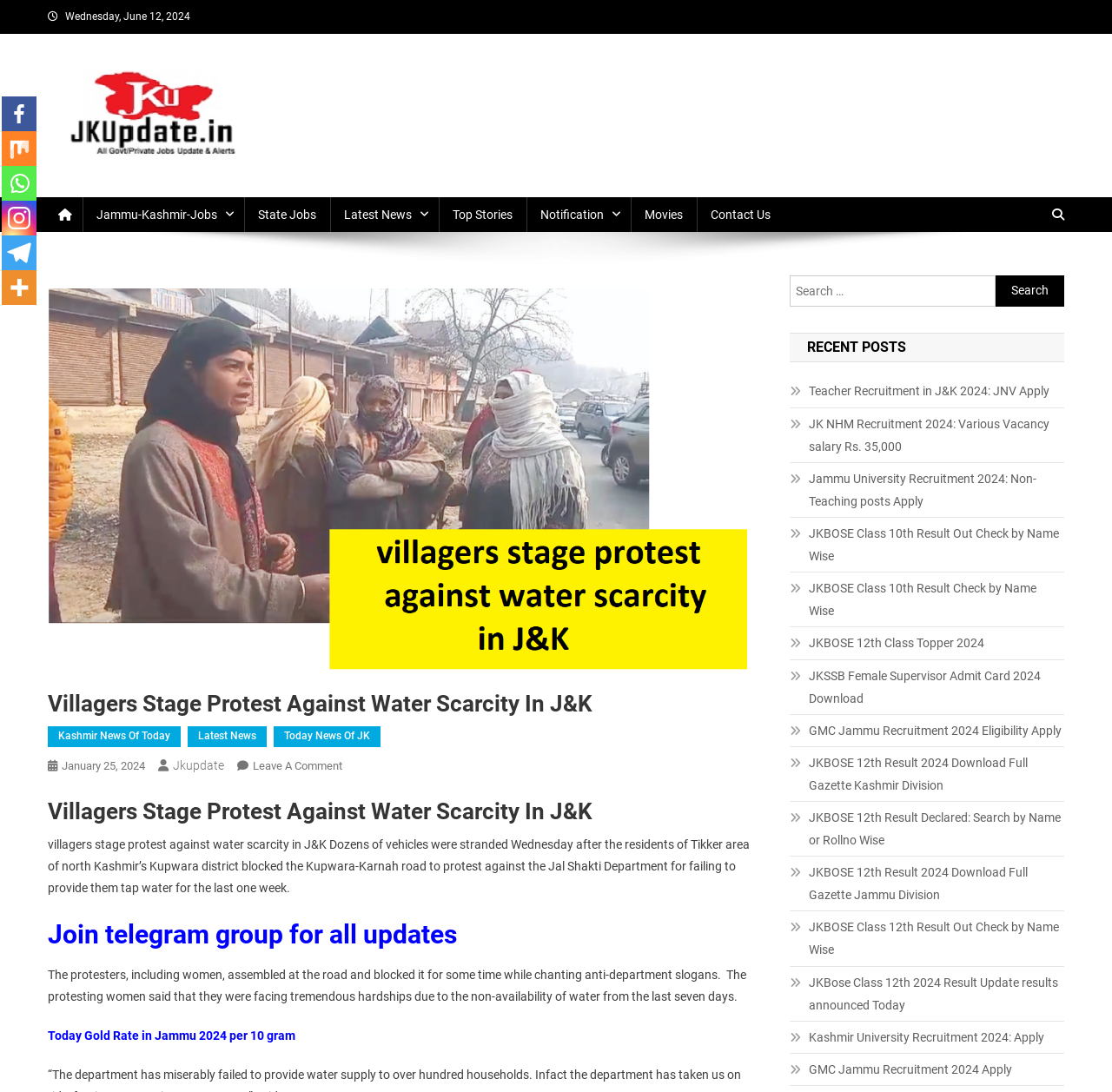What is the date of the news article?
Please answer the question with a detailed response using the information from the screenshot.

I found the date of the news article by looking at the top of the webpage, where it says 'Wednesday, June 12, 2024' in a static text element.